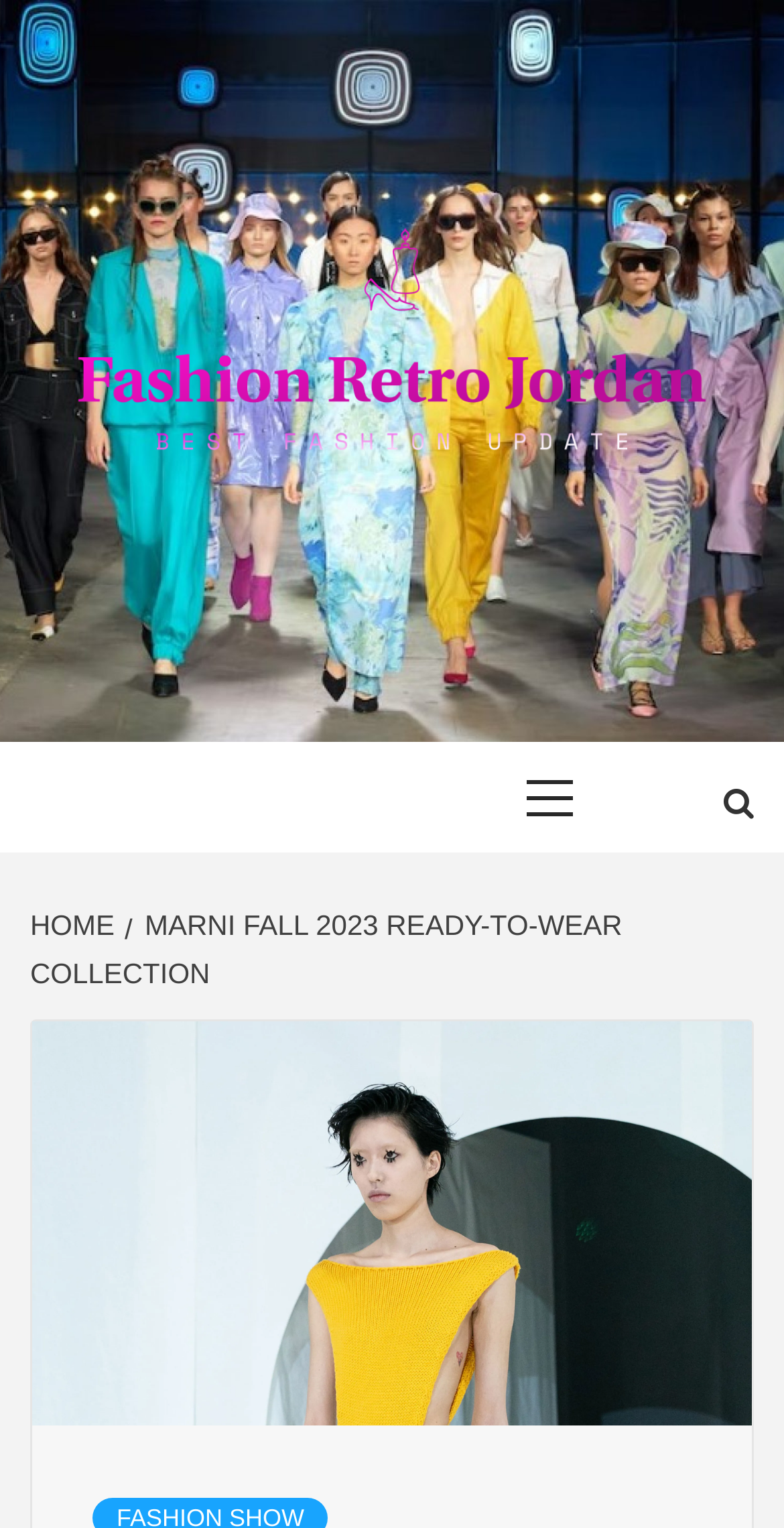Based on the element description "Fashion Retro Jordan", predict the bounding box coordinates of the UI element.

[0.171, 0.381, 0.855, 0.627]